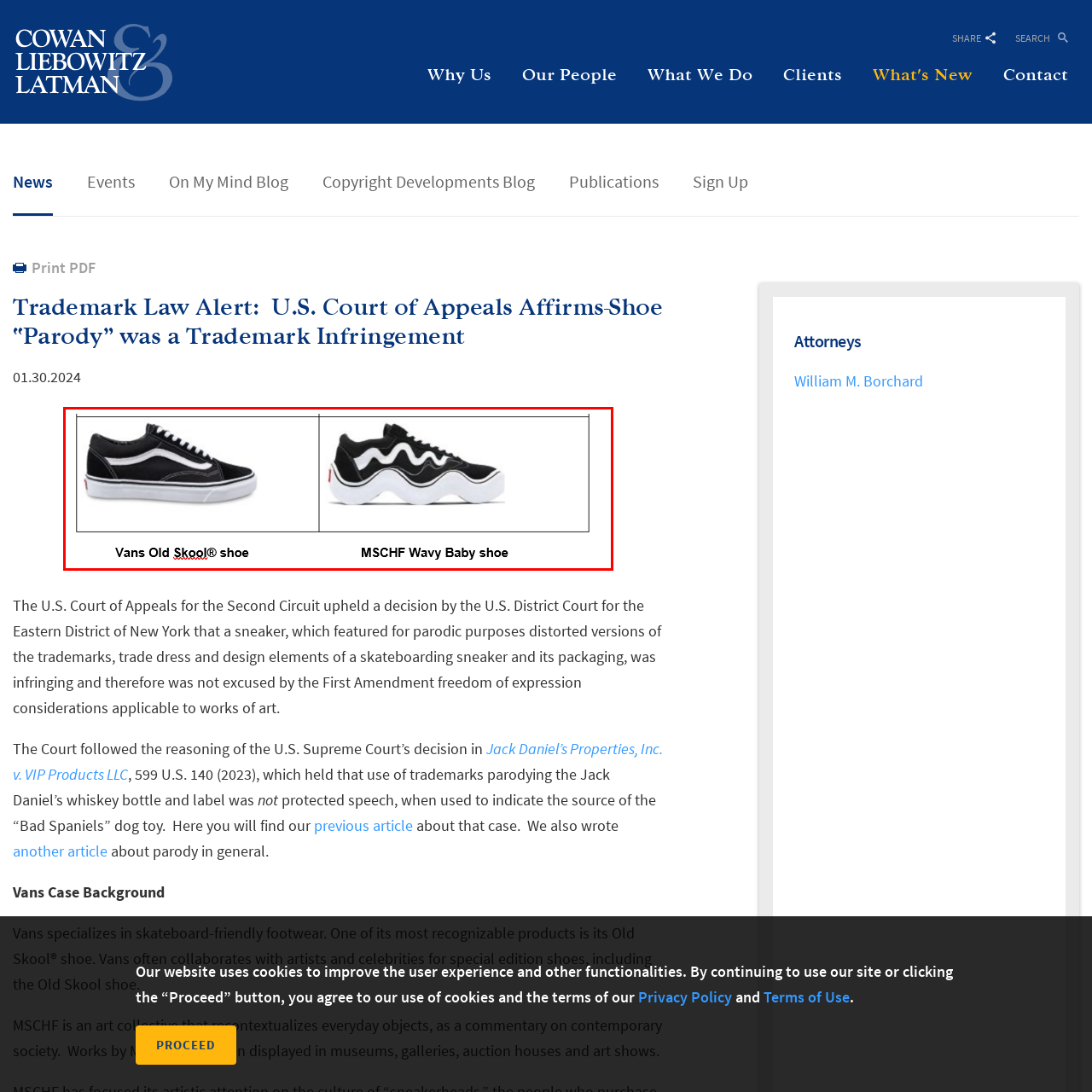Explain in detail what is happening in the image enclosed by the red border.

The image showcases two distinct sneaker styles side by side. On the left, the classic **Vans Old Skool®** shoe features a sleek black upper with a distinctive white wavy stripe running along the sides, paired with a simple white sidewall. This iconic design is synonymous with Vans, a brand that has long been intertwined with skate culture and casual streetwear. 

On the right, the **MSCHF Wavy Baby** shoe presents a bold reinterpretation of similar design elements, boasting an exaggerated and distorted silhouette. The wavy features and prominent white midsole create a striking contrast against the black upper, embodying the contemporary art collective's playful approach to design. The image highlights the artistic conversation between traditional sneaker design and avant-garde reinterpretation, particularly in the context of trademark and parody, as explored in a recent court case.